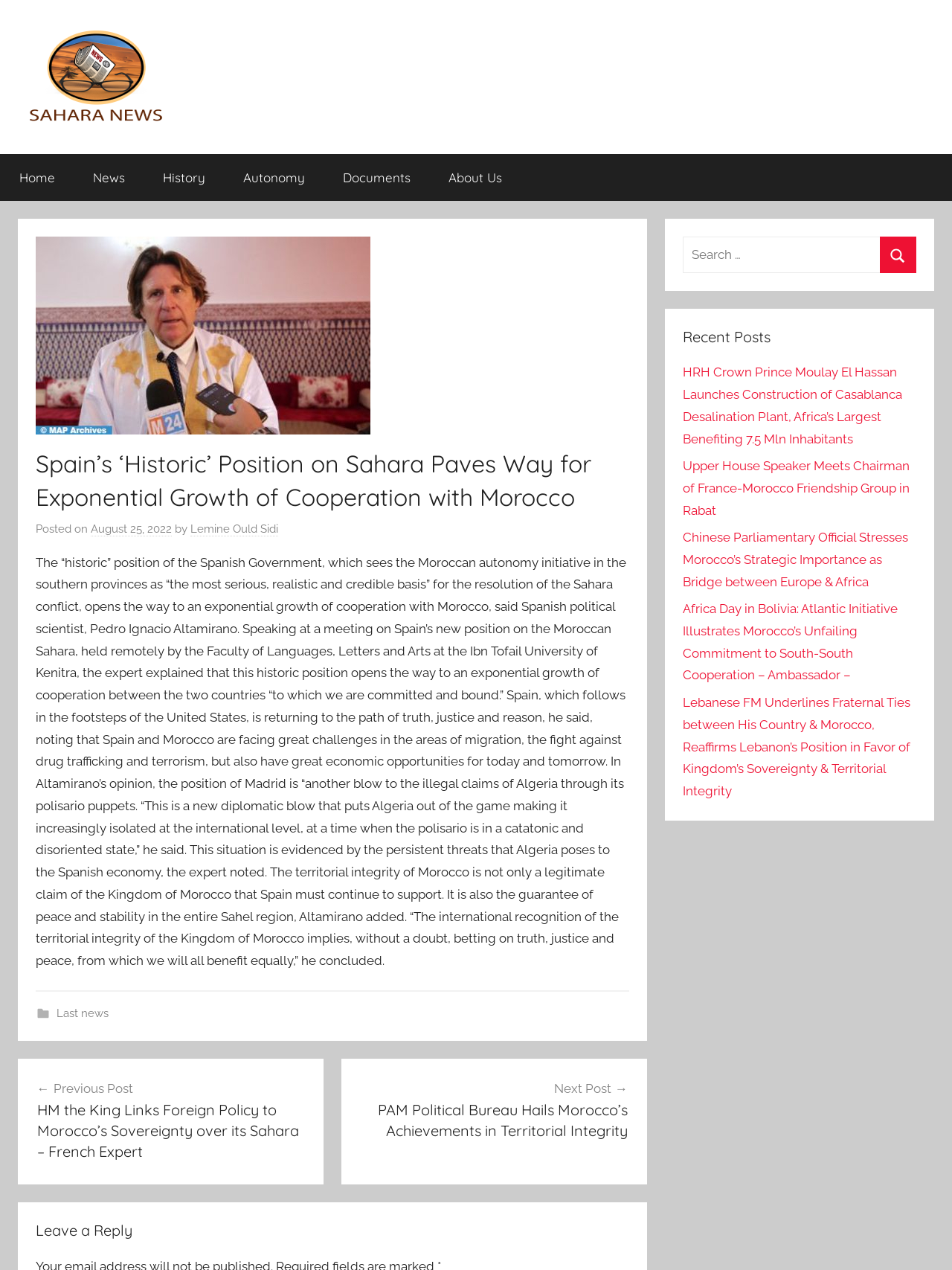Based on the element description Lemine Ould Sidi, identify the bounding box of the UI element in the given webpage screenshot. The coordinates should be in the format (top-left x, top-left y, bottom-right x, bottom-right y) and must be between 0 and 1.

[0.2, 0.411, 0.292, 0.423]